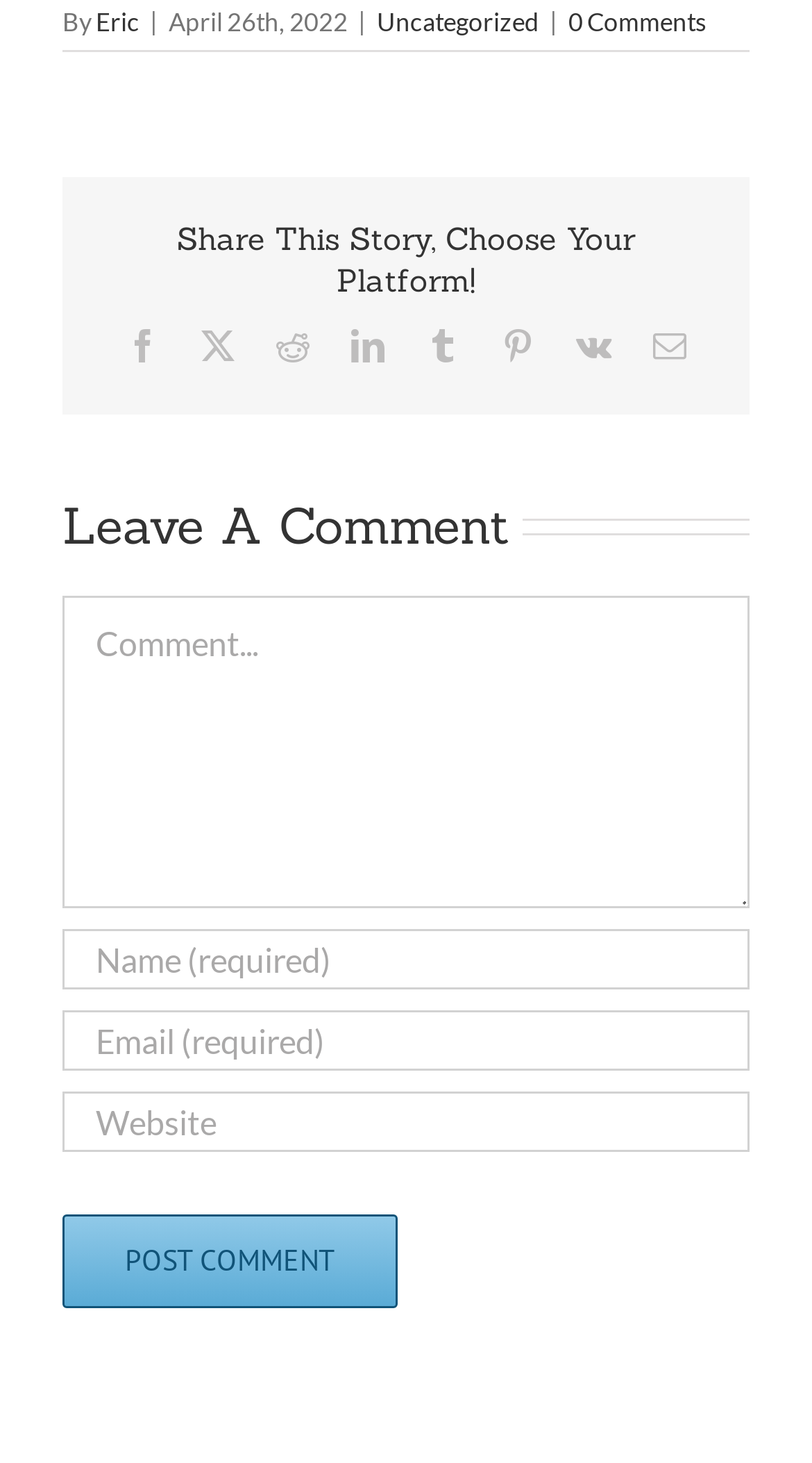Who is the author of the story?
Answer the question with a detailed and thorough explanation.

The author's name is mentioned in the top section of the webpage, where it says 'By Eric'.